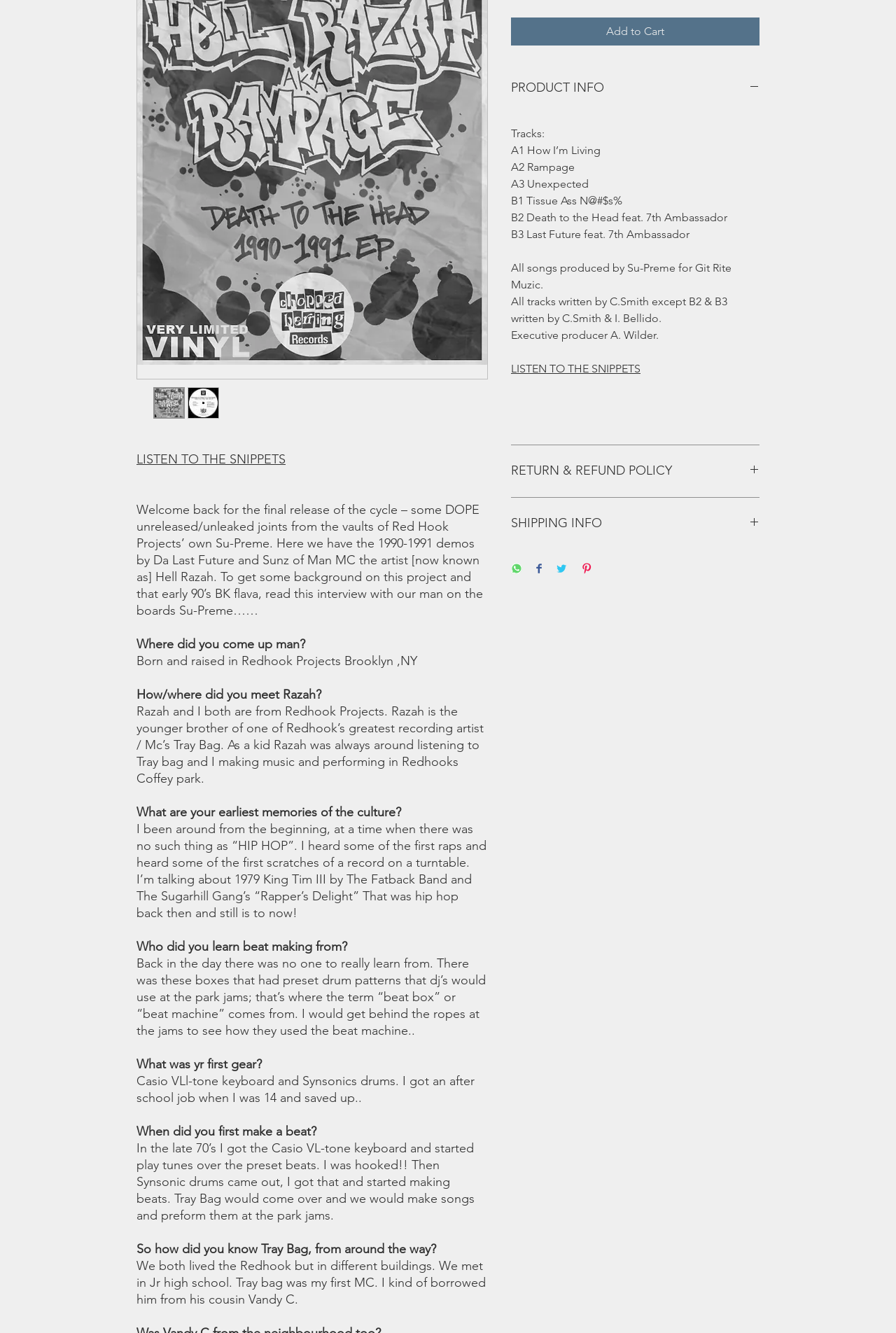Bounding box coordinates are to be given in the format (top-left x, top-left y, bottom-right x, bottom-right y). All values must be floating point numbers between 0 and 1. Provide the bounding box coordinate for the UI element described as: RETURN & REFUND POLICY

[0.57, 0.347, 0.848, 0.36]